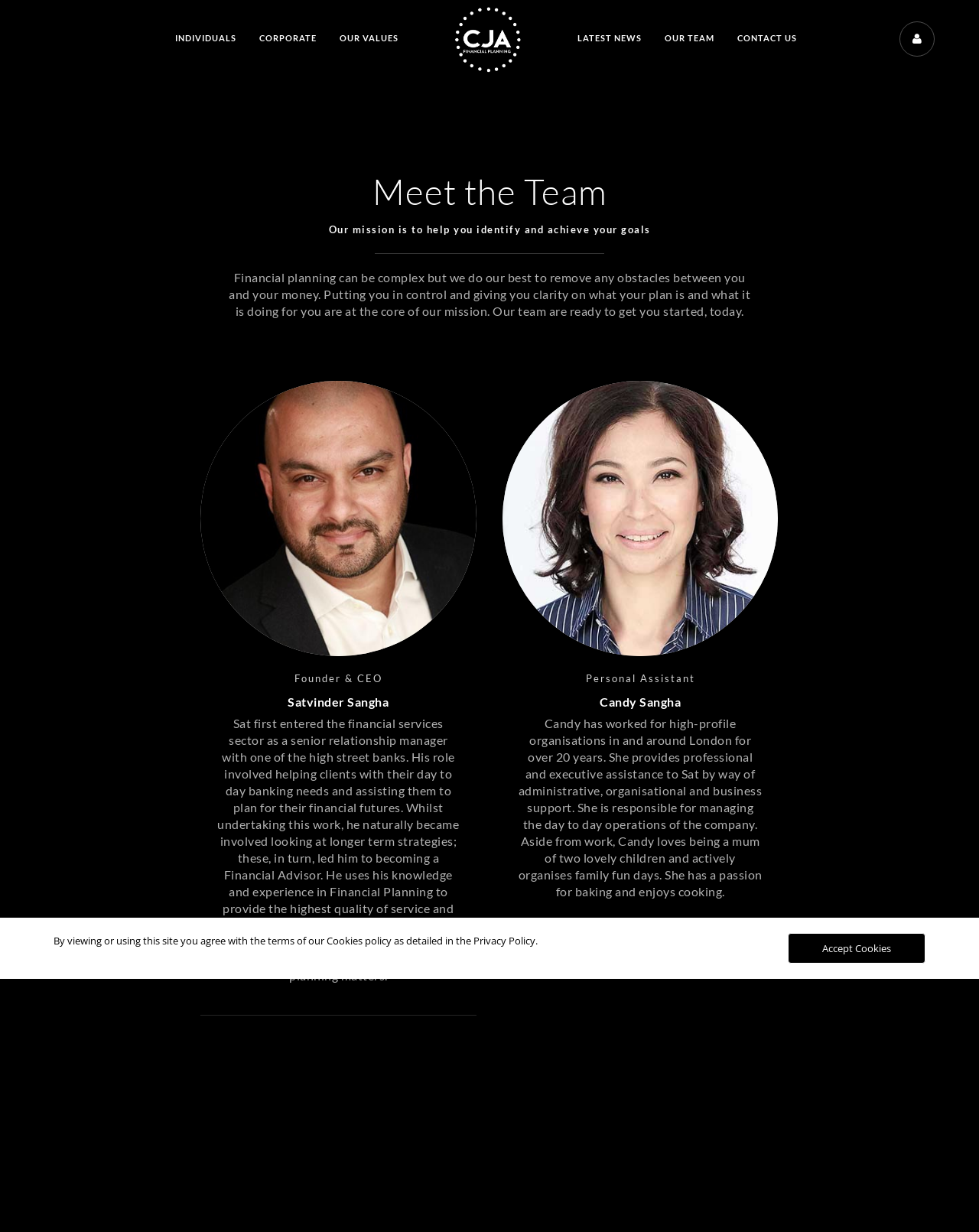Can you find the bounding box coordinates of the area I should click to execute the following instruction: "Click on INDIVIDUALS"?

[0.179, 0.0, 0.241, 0.062]